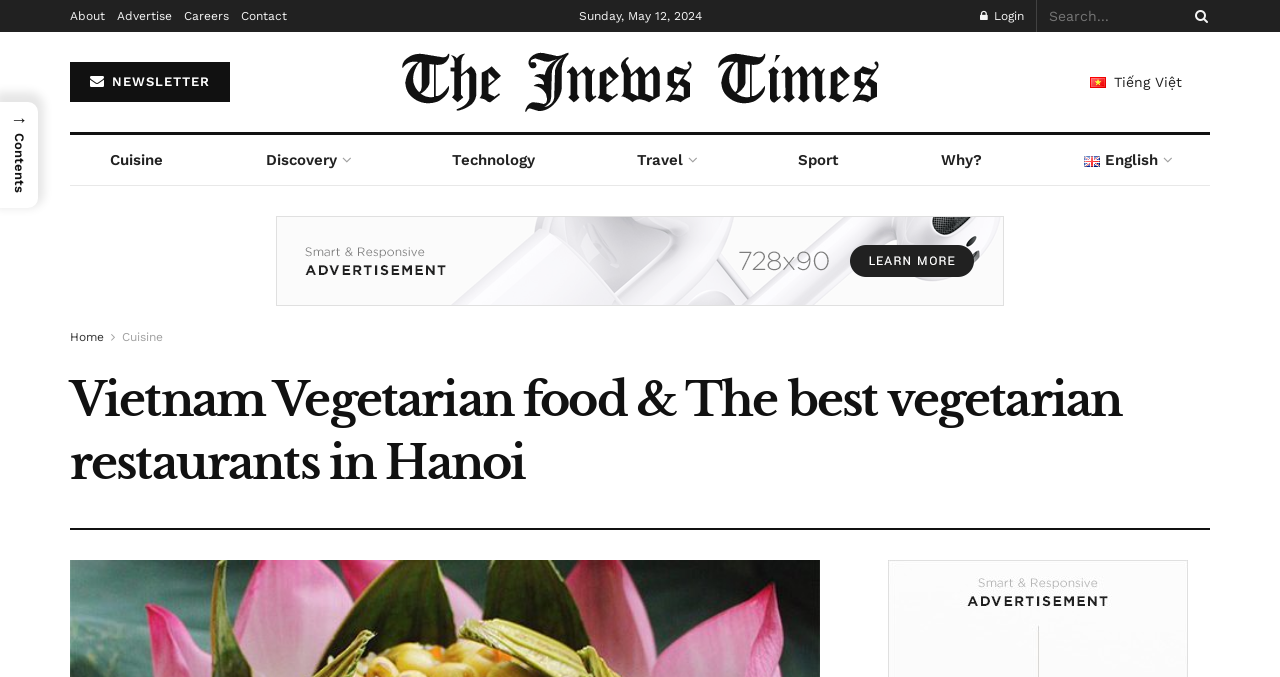Identify the bounding box coordinates of the clickable region to carry out the given instruction: "Contact the website".

[0.188, 0.0, 0.224, 0.047]